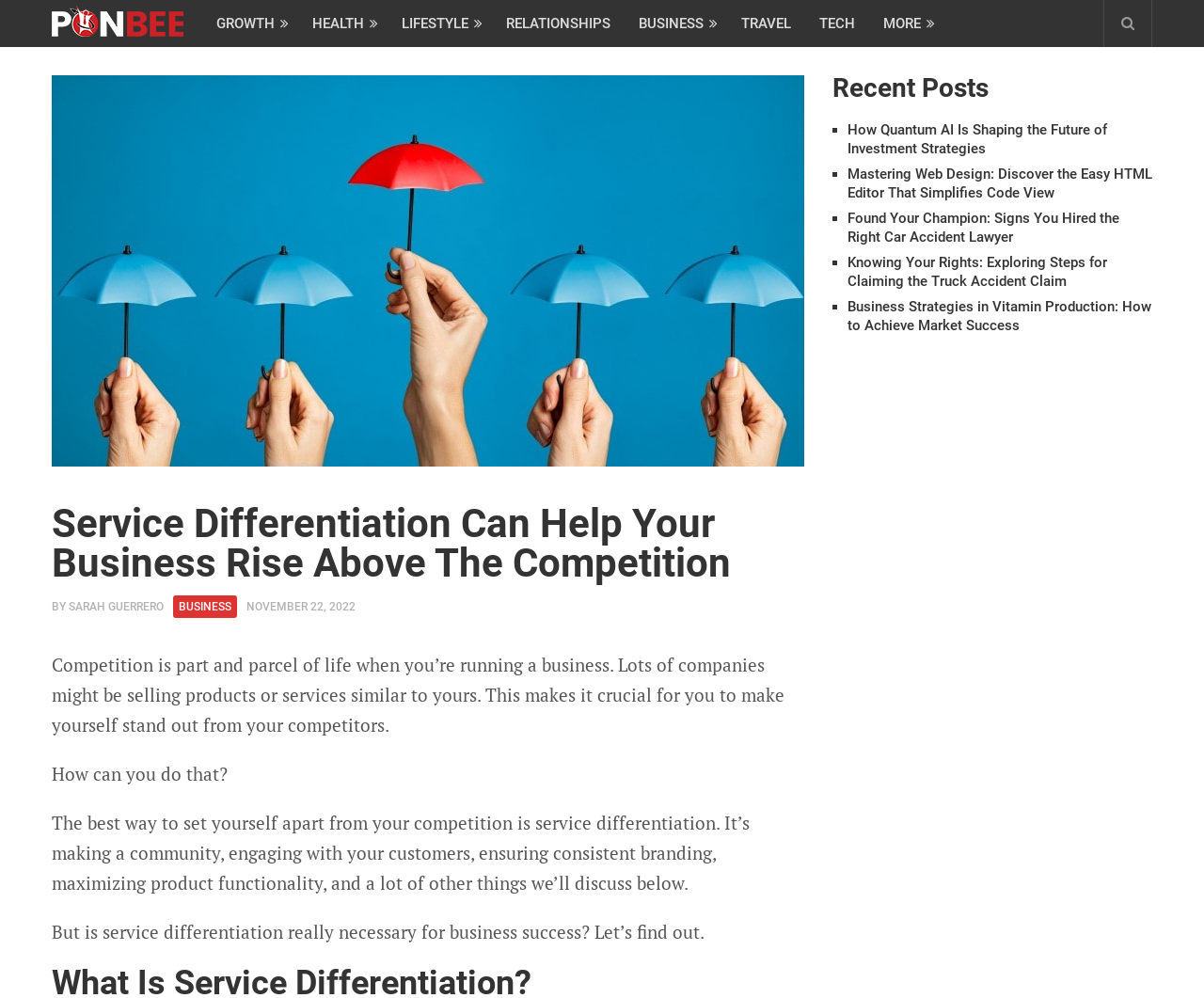Identify the bounding box coordinates of the region that needs to be clicked to carry out this instruction: "View the Advertisement". Provide these coordinates as four float numbers ranging from 0 to 1, i.e., [left, top, right, bottom].

[0.691, 0.383, 0.957, 0.647]